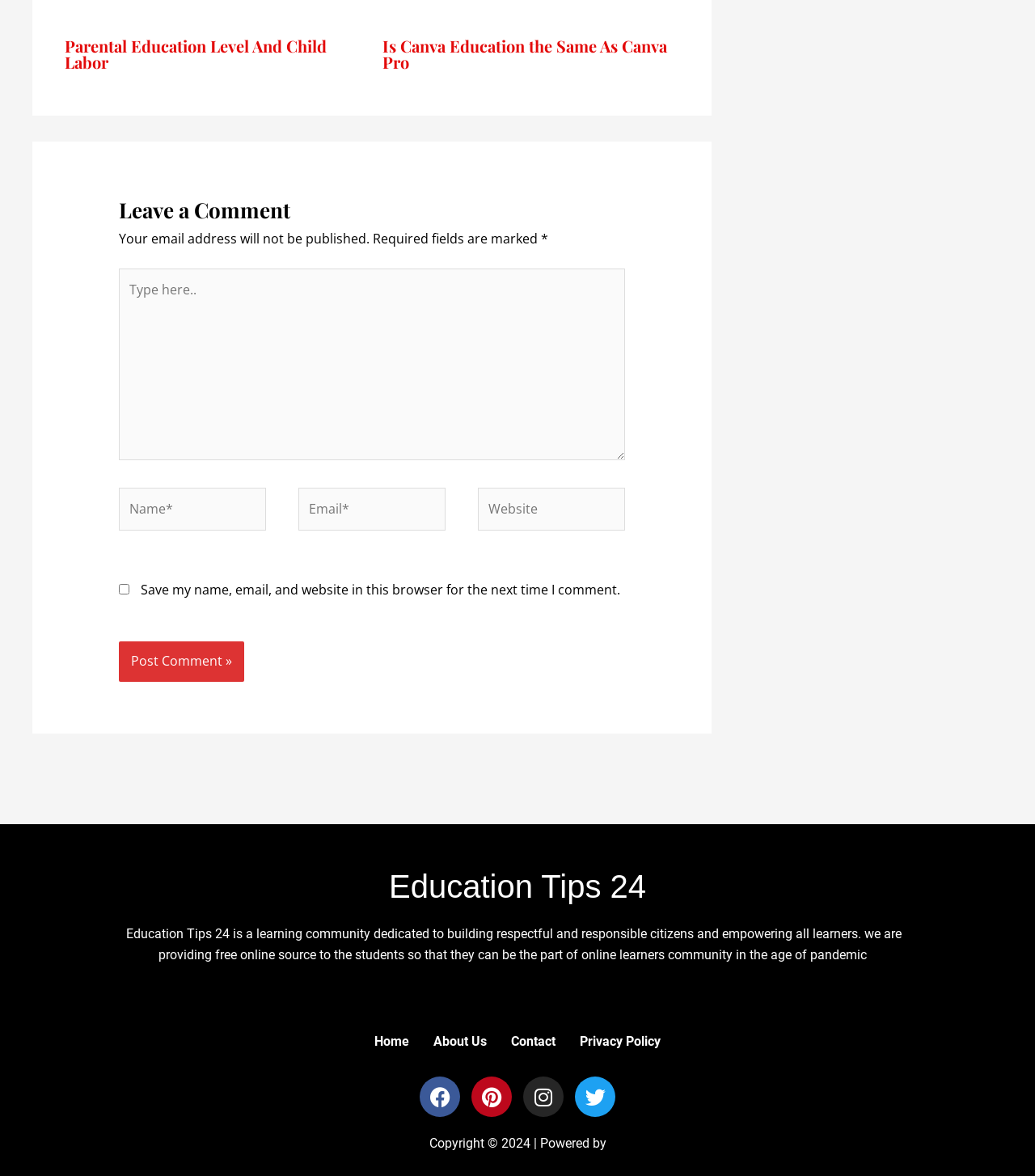Please pinpoint the bounding box coordinates for the region I should click to adhere to this instruction: "Type in the comment box".

[0.115, 0.228, 0.604, 0.391]